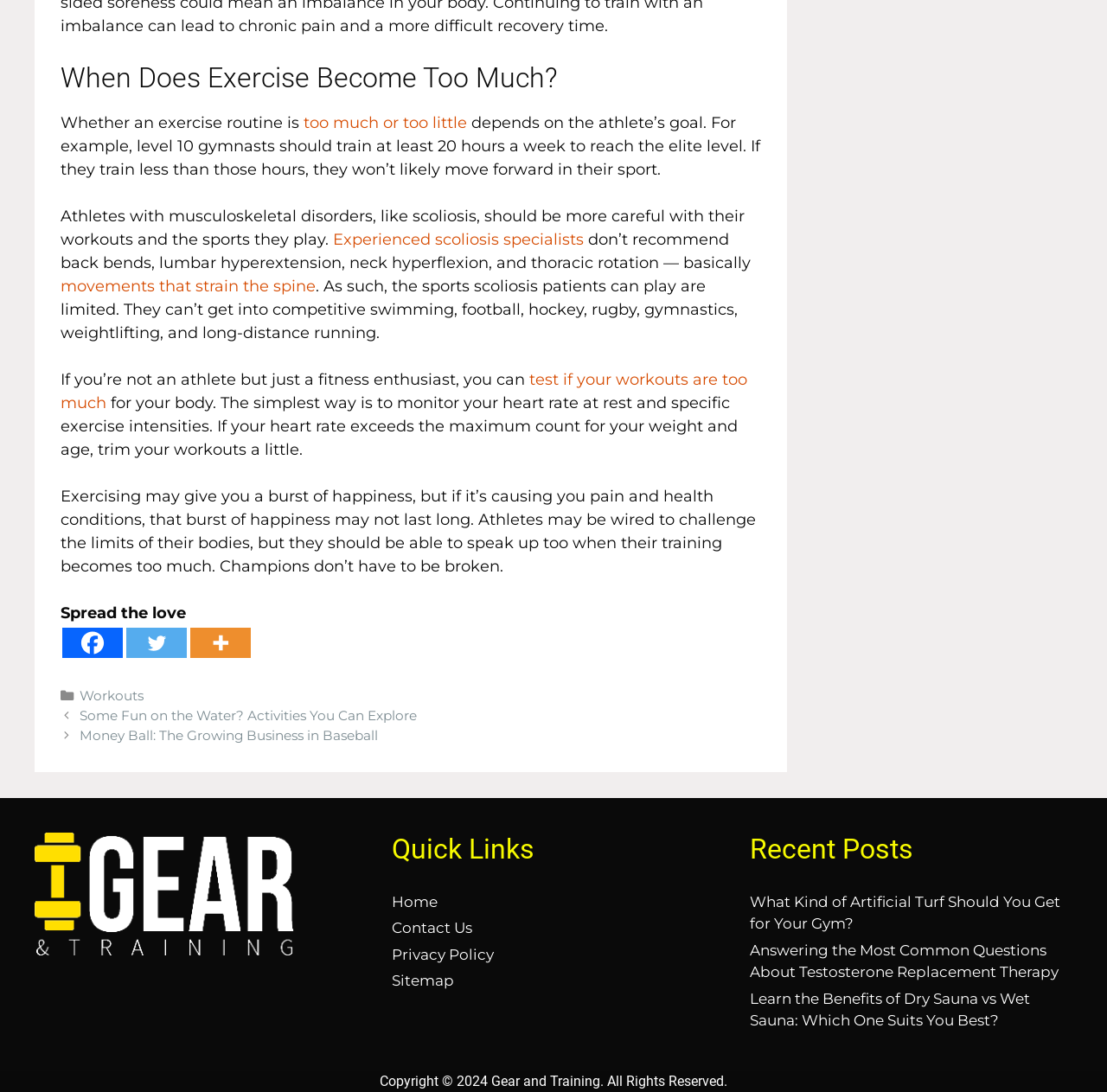Please identify the bounding box coordinates of the area I need to click to accomplish the following instruction: "Learn about 'Workouts'".

[0.072, 0.629, 0.13, 0.644]